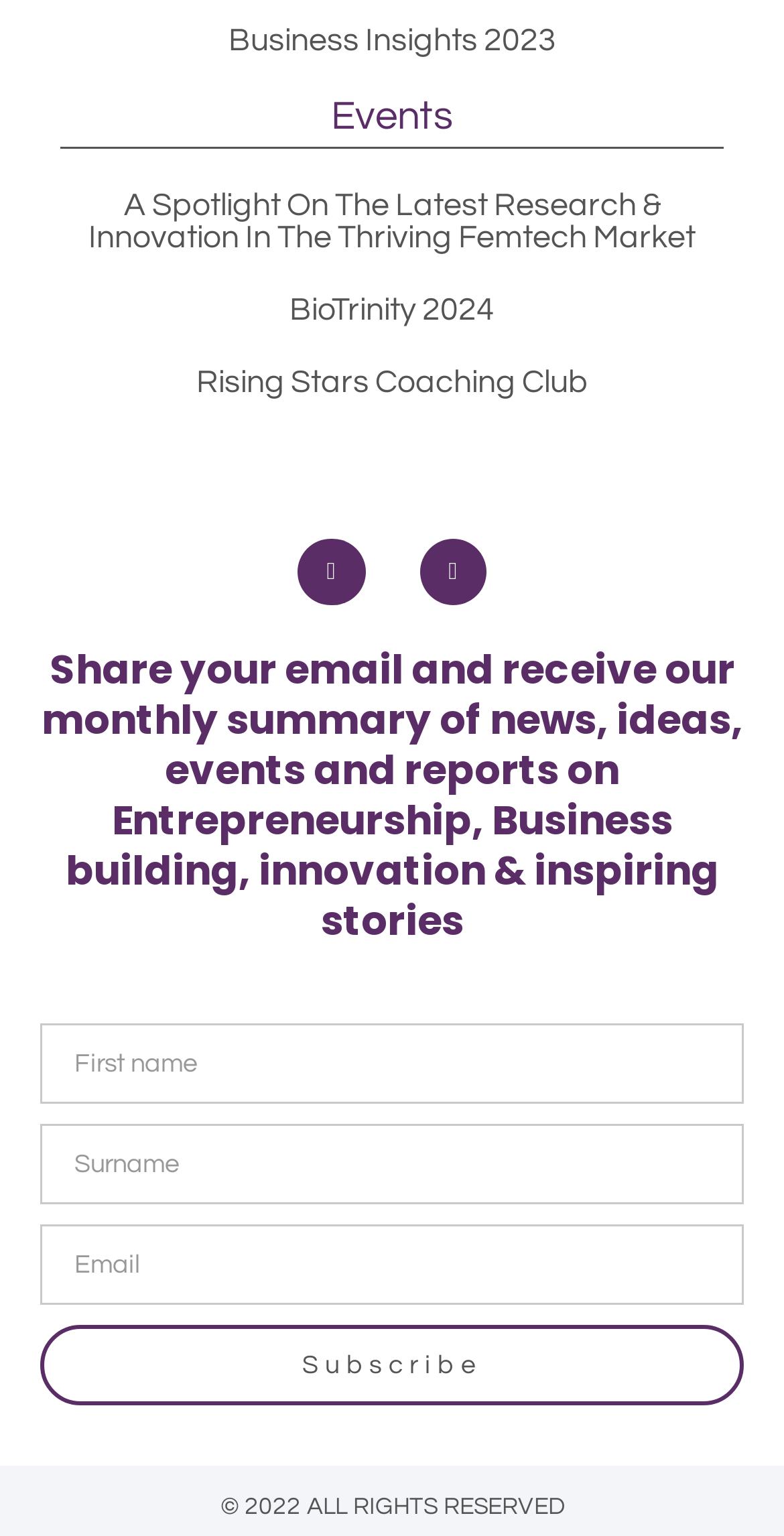Locate the bounding box coordinates of the clickable area to execute the instruction: "Click on Business Insights 2023". Provide the coordinates as four float numbers between 0 and 1, represented as [left, top, right, bottom].

[0.291, 0.015, 0.709, 0.036]